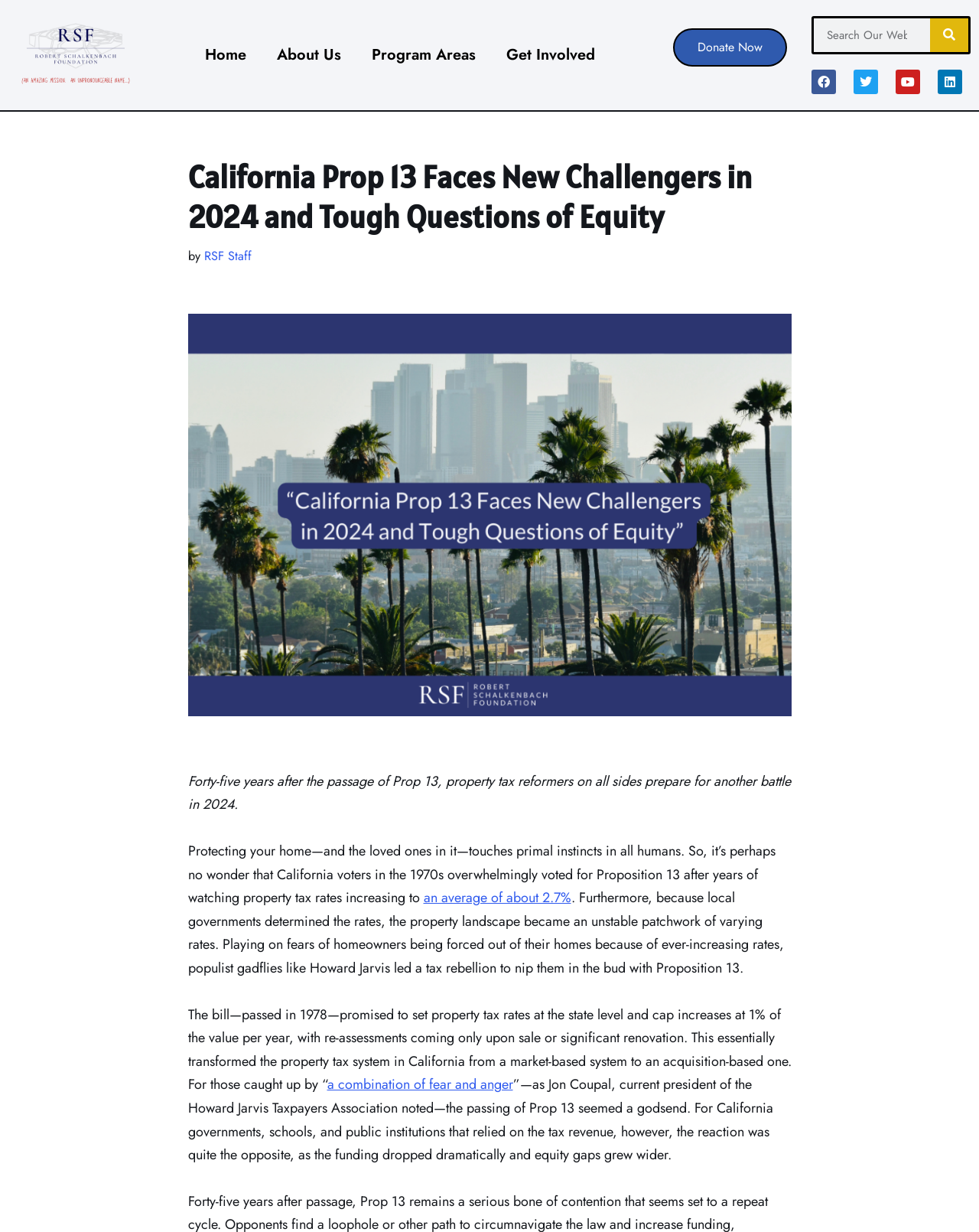Who is the author of the article?
Based on the screenshot, answer the question with a single word or phrase.

RSF Staff